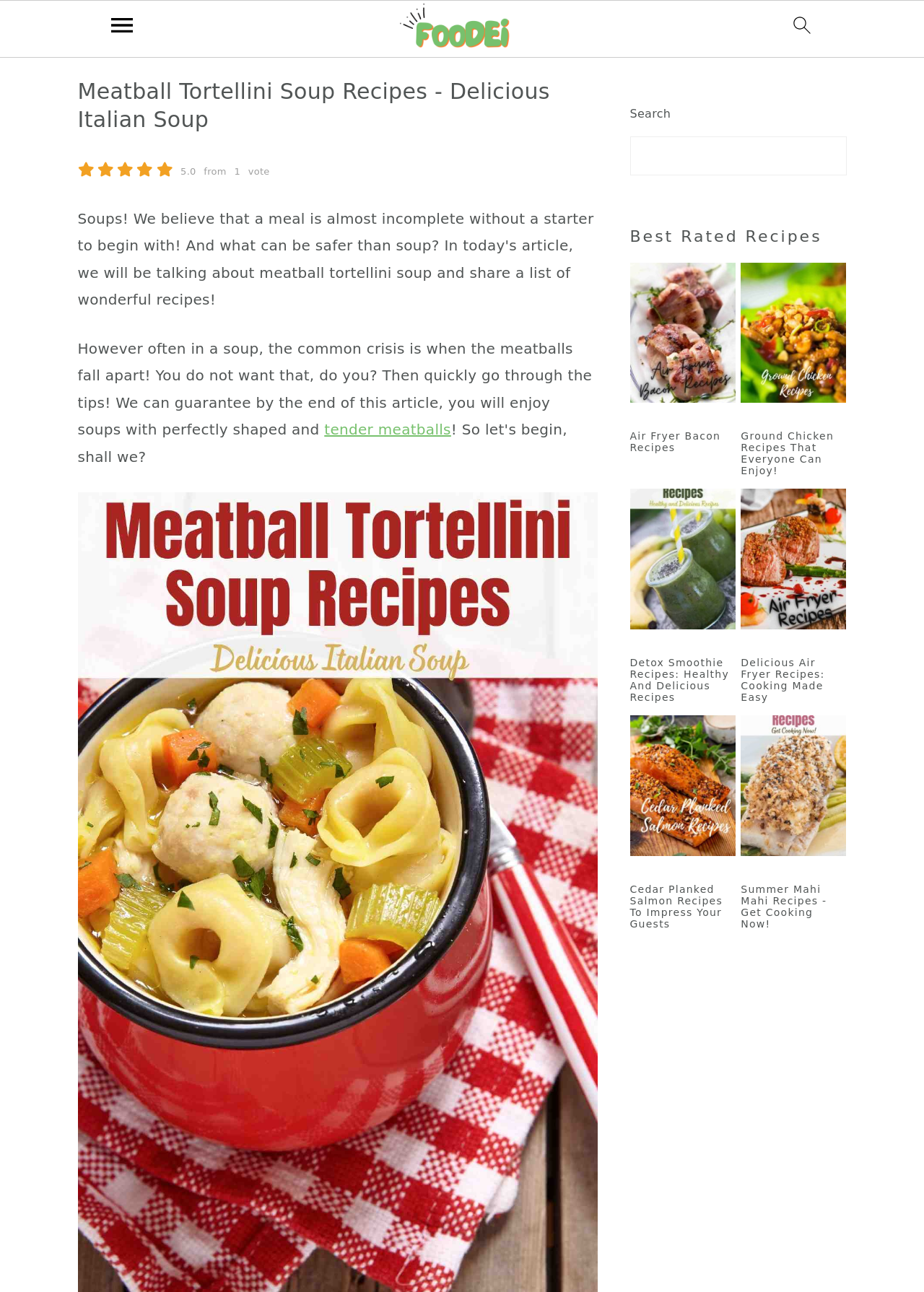What is the purpose of the tips in this article?
Use the image to answer the question with a single word or phrase.

To prevent meatballs from falling apart